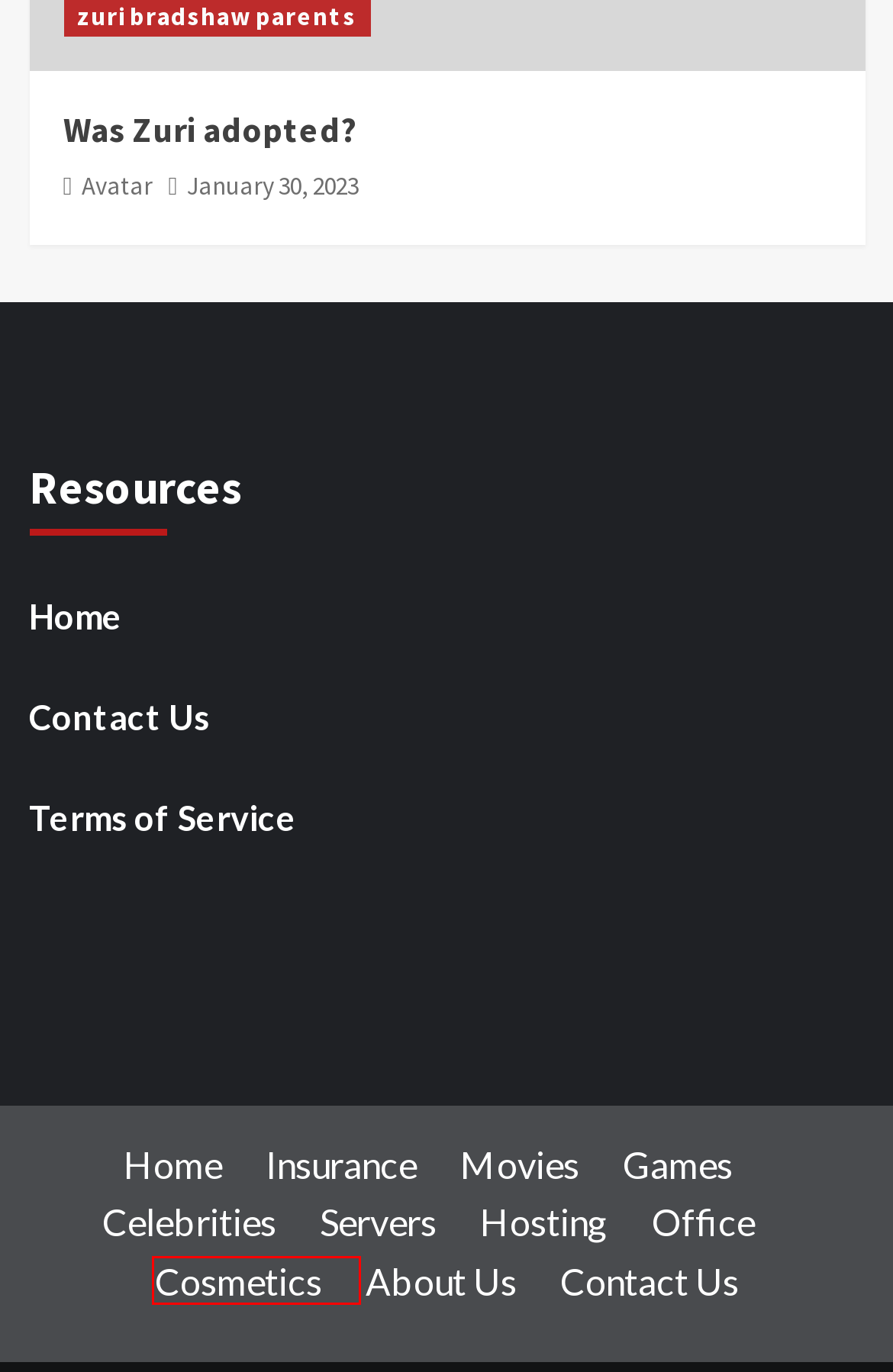View the screenshot of the webpage containing a red bounding box around a UI element. Select the most fitting webpage description for the new page shown after the element in the red bounding box is clicked. Here are the candidates:
A. Movies Archives - News News News!
B. MS Office Archives - News News News!
C. Contact Us - News News News!
D. Games Archives - News News News!
E. Hosting Archives - News News News!
F. Terms of Service - News News News!
G. Was Zuri adopted? - News News News!
H. Cosmetics Archives - News News News!

H